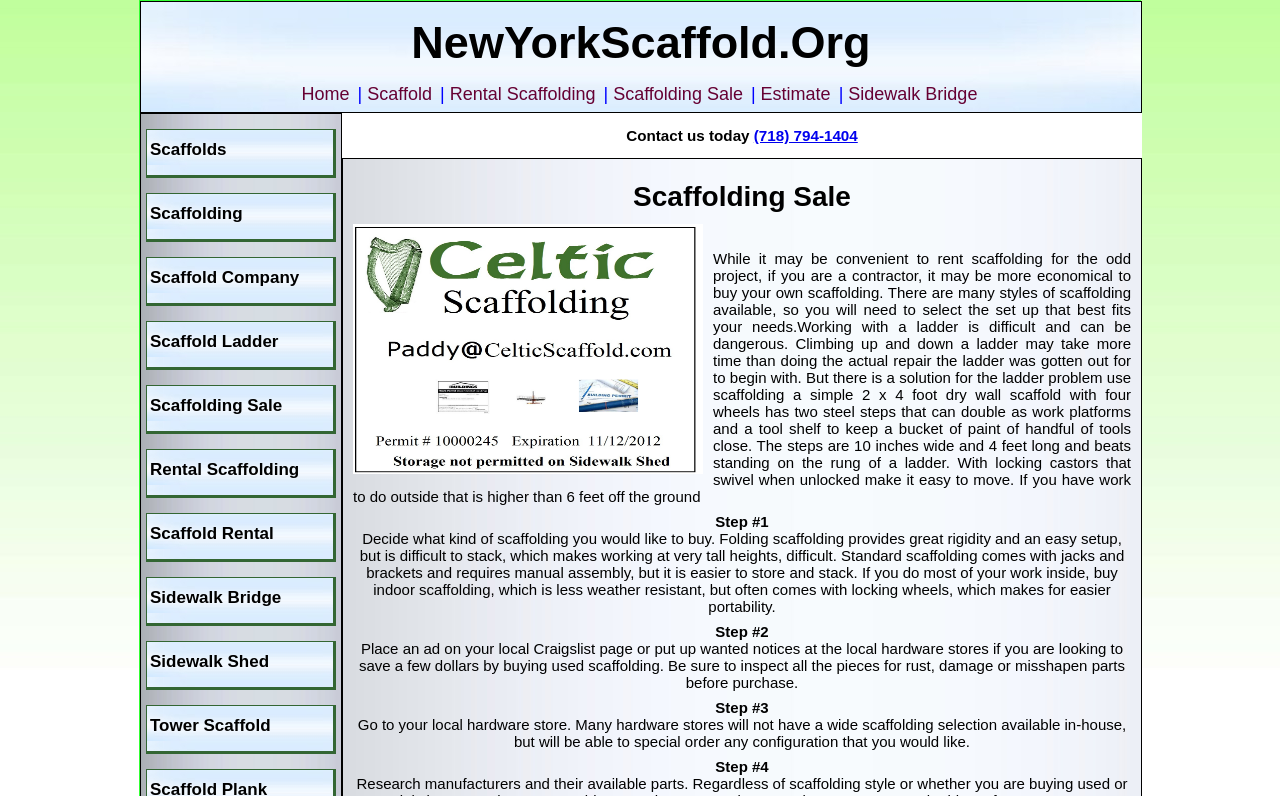Provide a short, one-word or phrase answer to the question below:
How many steps are there to buy scaffolding?

4